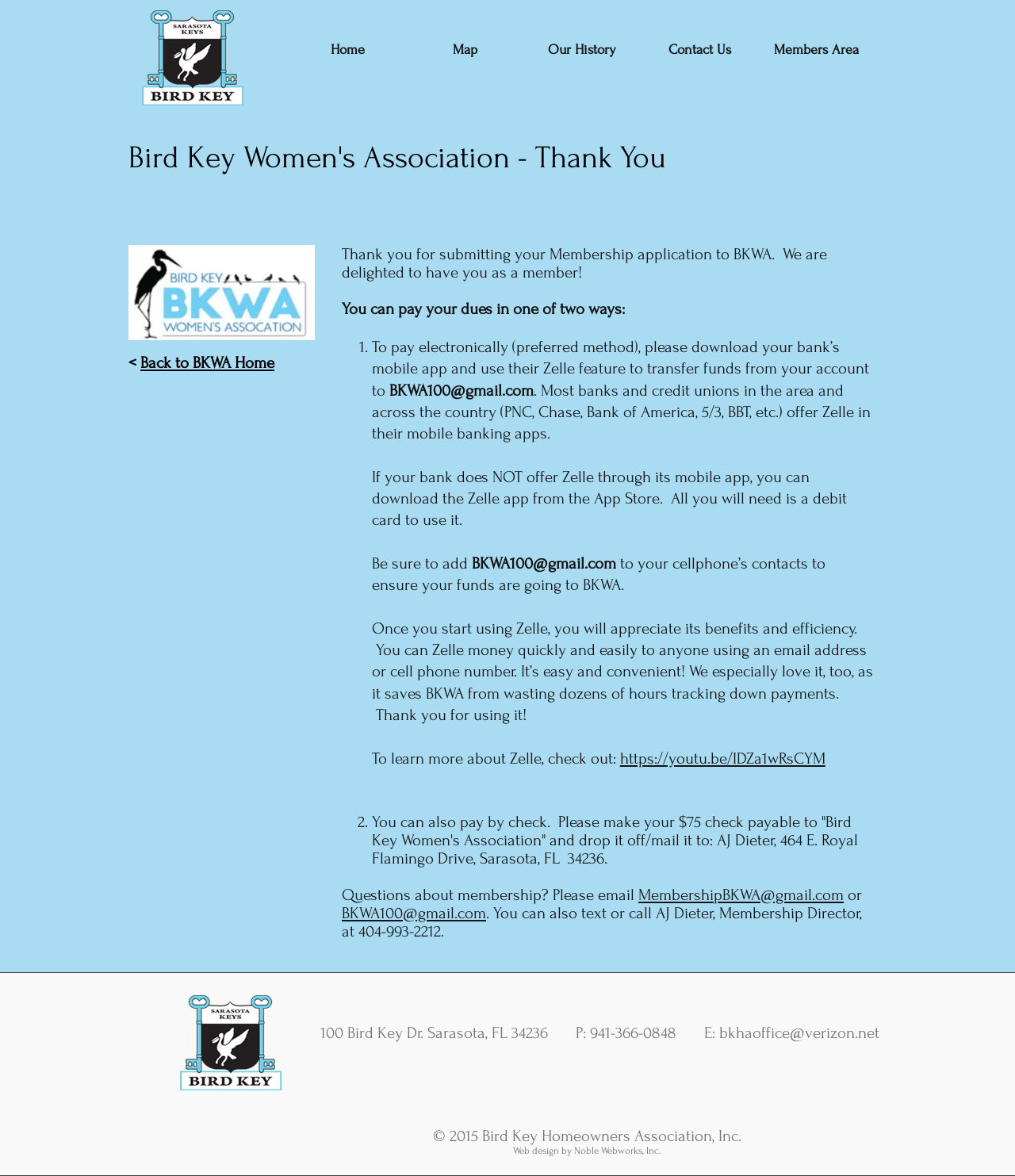Identify the bounding box coordinates of the area that should be clicked in order to complete the given instruction: "Click Home". The bounding box coordinates should be four float numbers between 0 and 1, i.e., [left, top, right, bottom].

[0.284, 0.028, 0.4, 0.057]